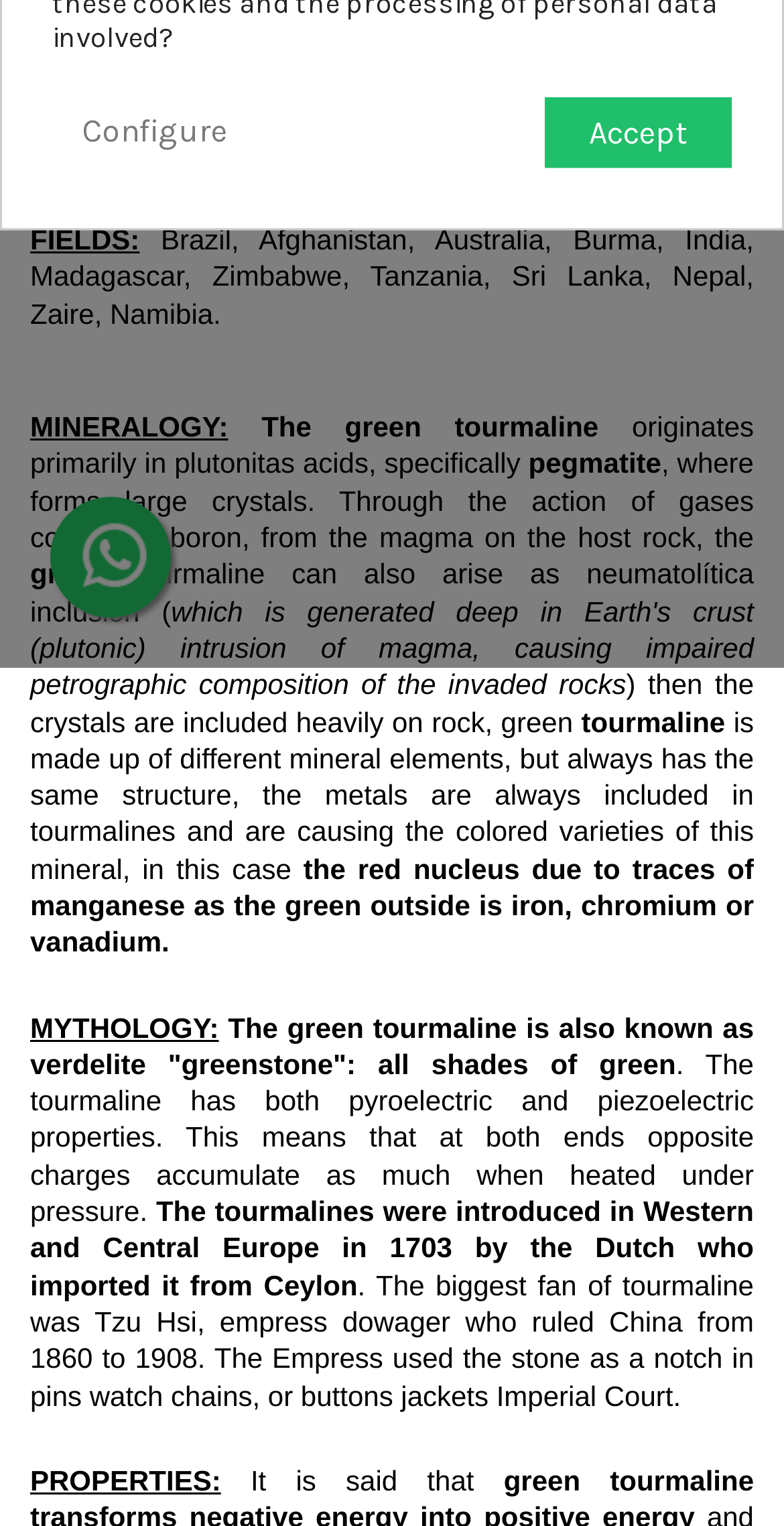Return the bounding box coordinates of the UI element that corresponds to this description: "parent_node: English". The coordinates must be given as four float numbers in the range of 0 and 1, [left, top, right, bottom].

[0.064, 0.326, 0.218, 0.405]